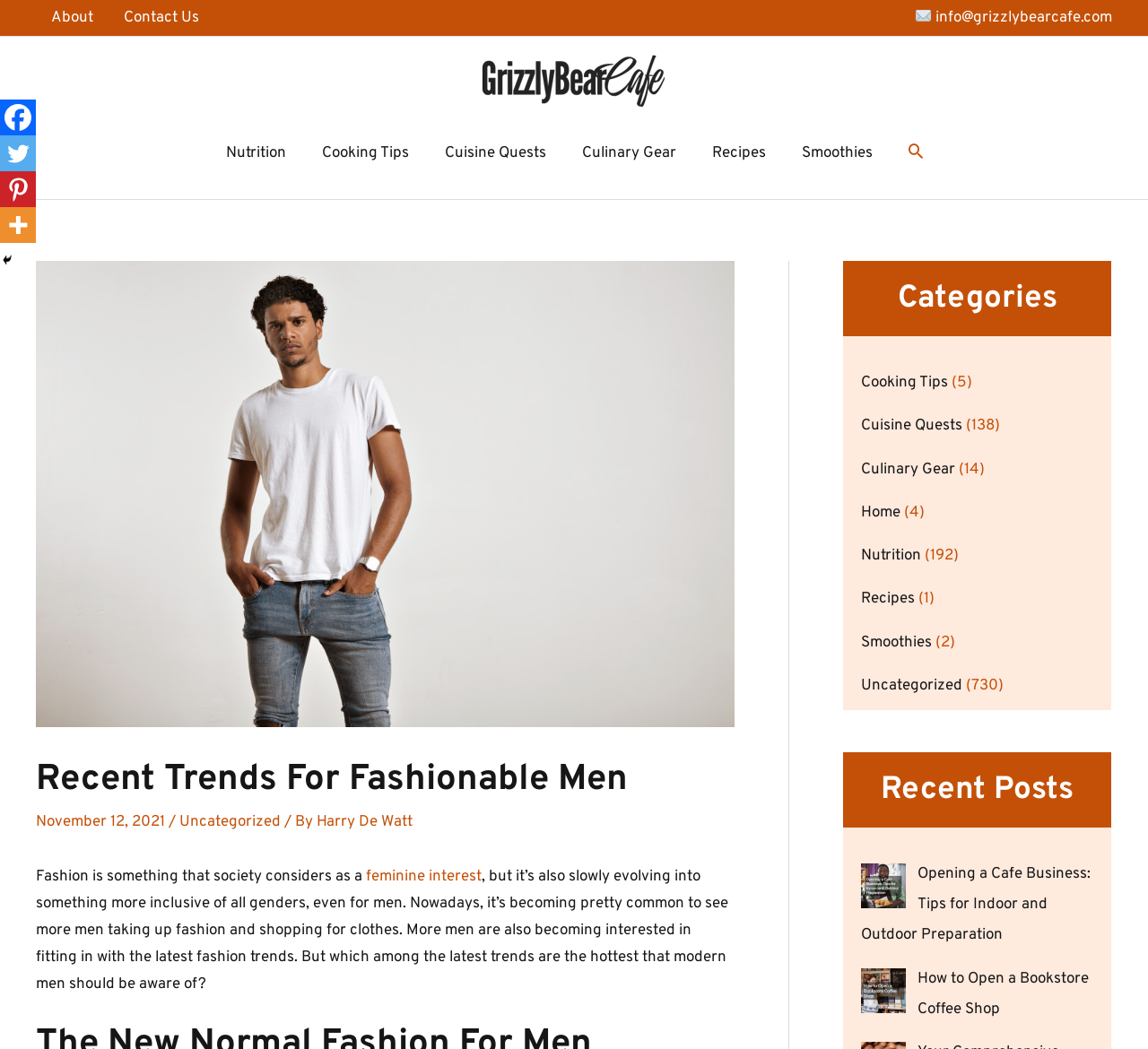Please specify the bounding box coordinates of the region to click in order to perform the following instruction: "View the Recent Posts section".

[0.734, 0.717, 0.968, 0.789]